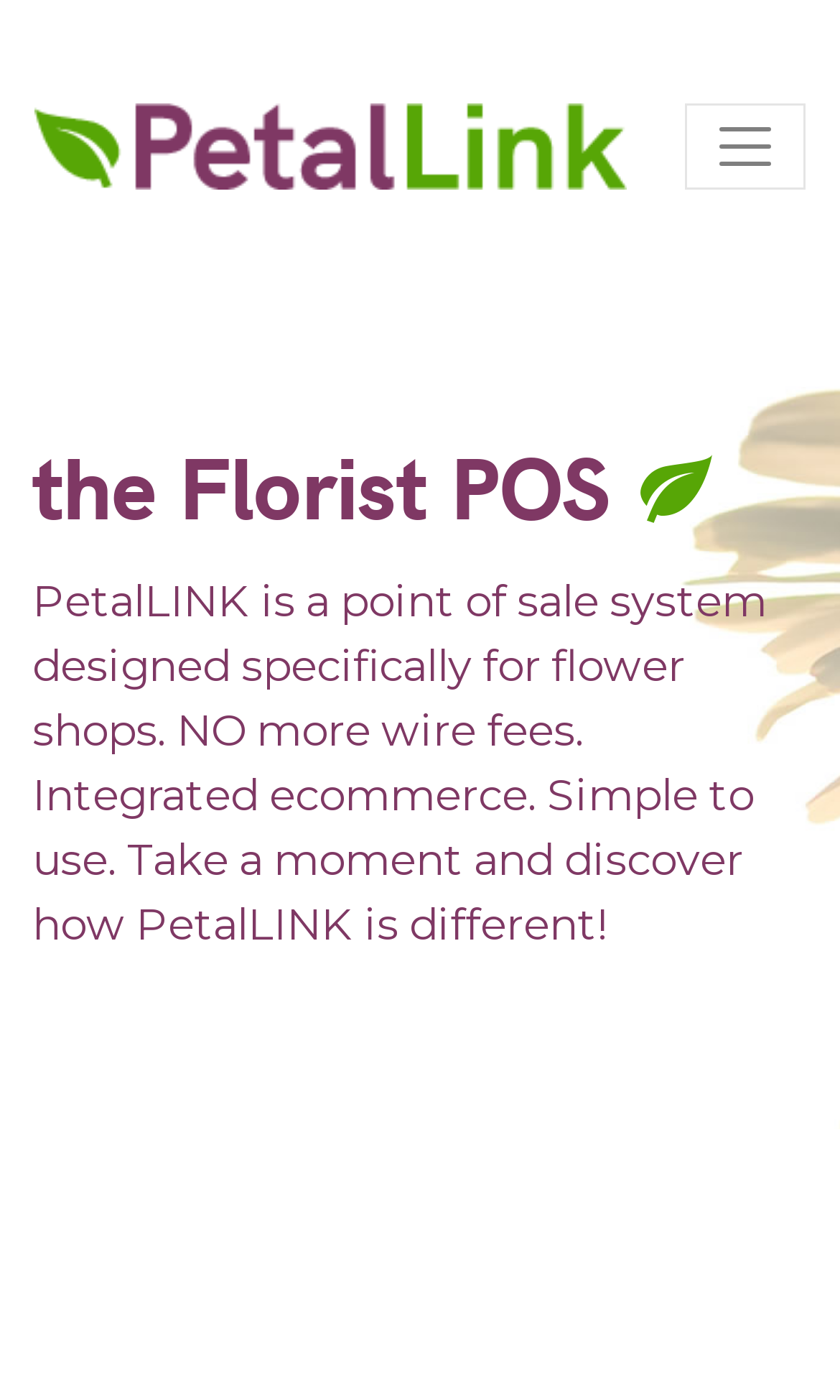What is the main image on the webpage about?
Give a detailed and exhaustive answer to the question.

The main image on the webpage is described as 'Flower Shop Point of Sale', which suggests that it is an illustration or representation of a flower shop's point of sale system.